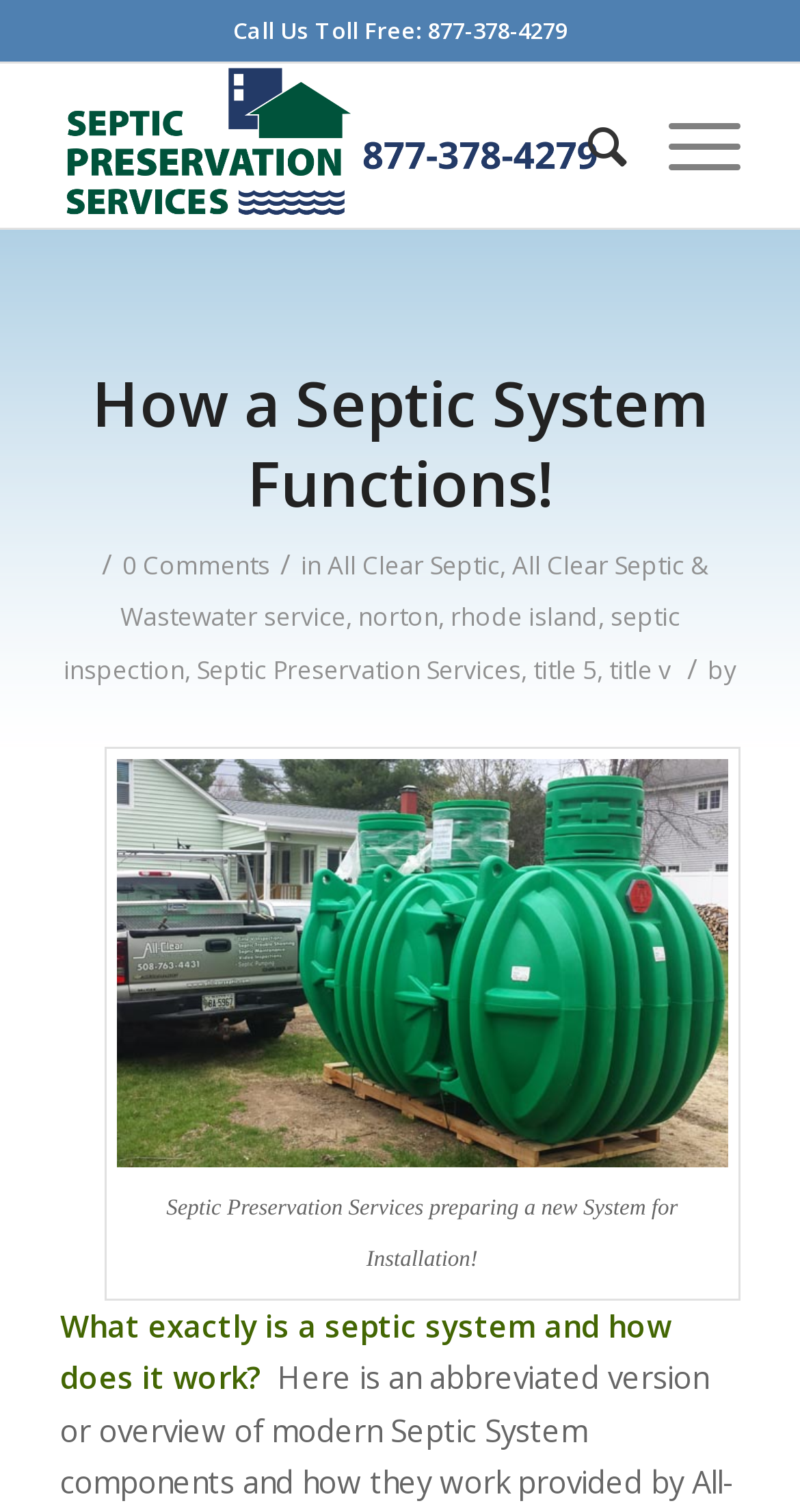Please provide a comprehensive answer to the question below using the information from the image: Is there an image on the webpage related to septic system installation?

There is an image element 'Septic Preservation Services preparing a new System for Installation!' which is a child of the link element, and it has a describedby attribute 'caption-attachment-496', indicating that it is related to septic system installation.